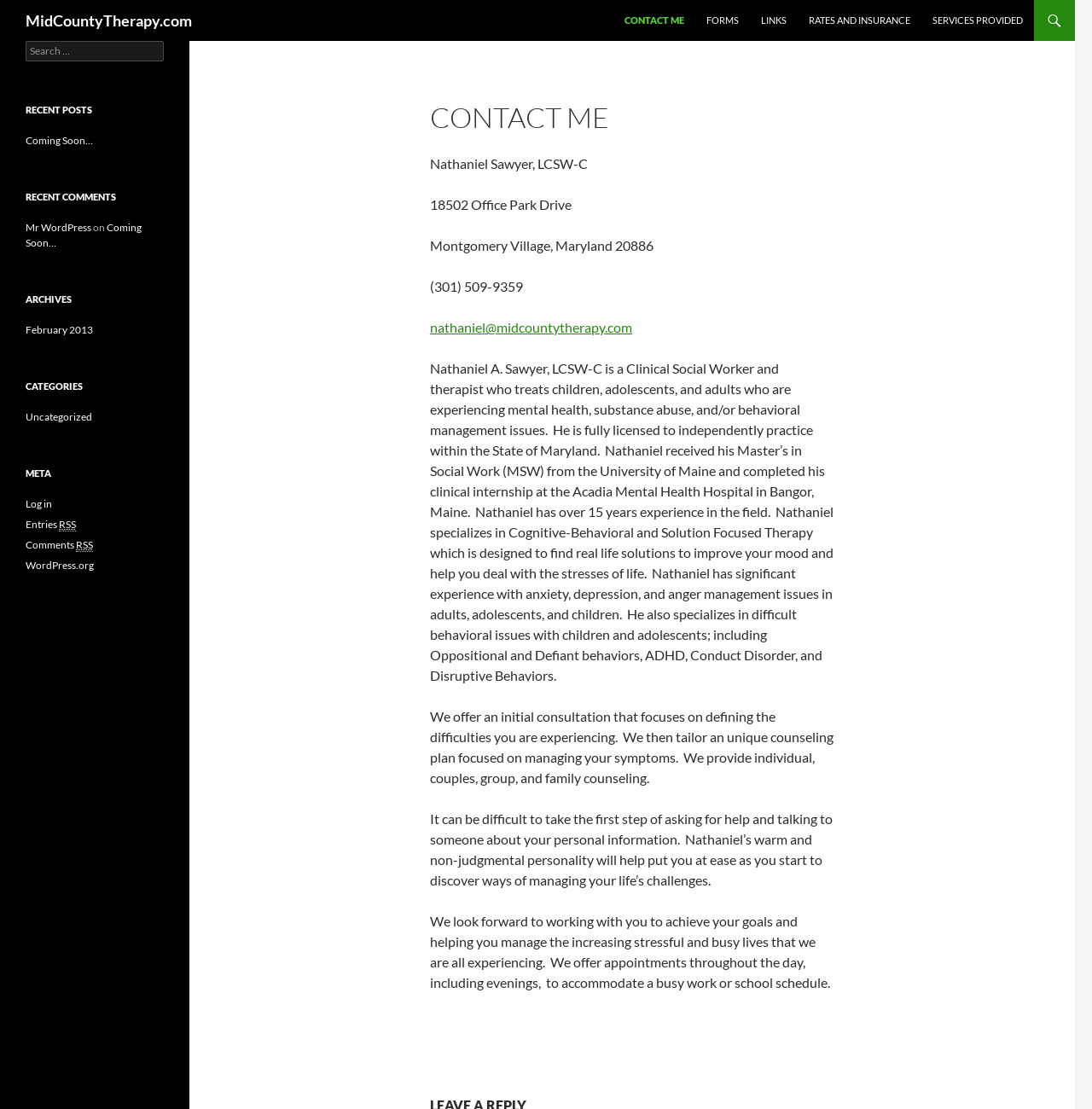Can you identify the bounding box coordinates of the clickable region needed to carry out this instruction: 'Log in to the website'? The coordinates should be four float numbers within the range of 0 to 1, stated as [left, top, right, bottom].

[0.023, 0.448, 0.048, 0.46]